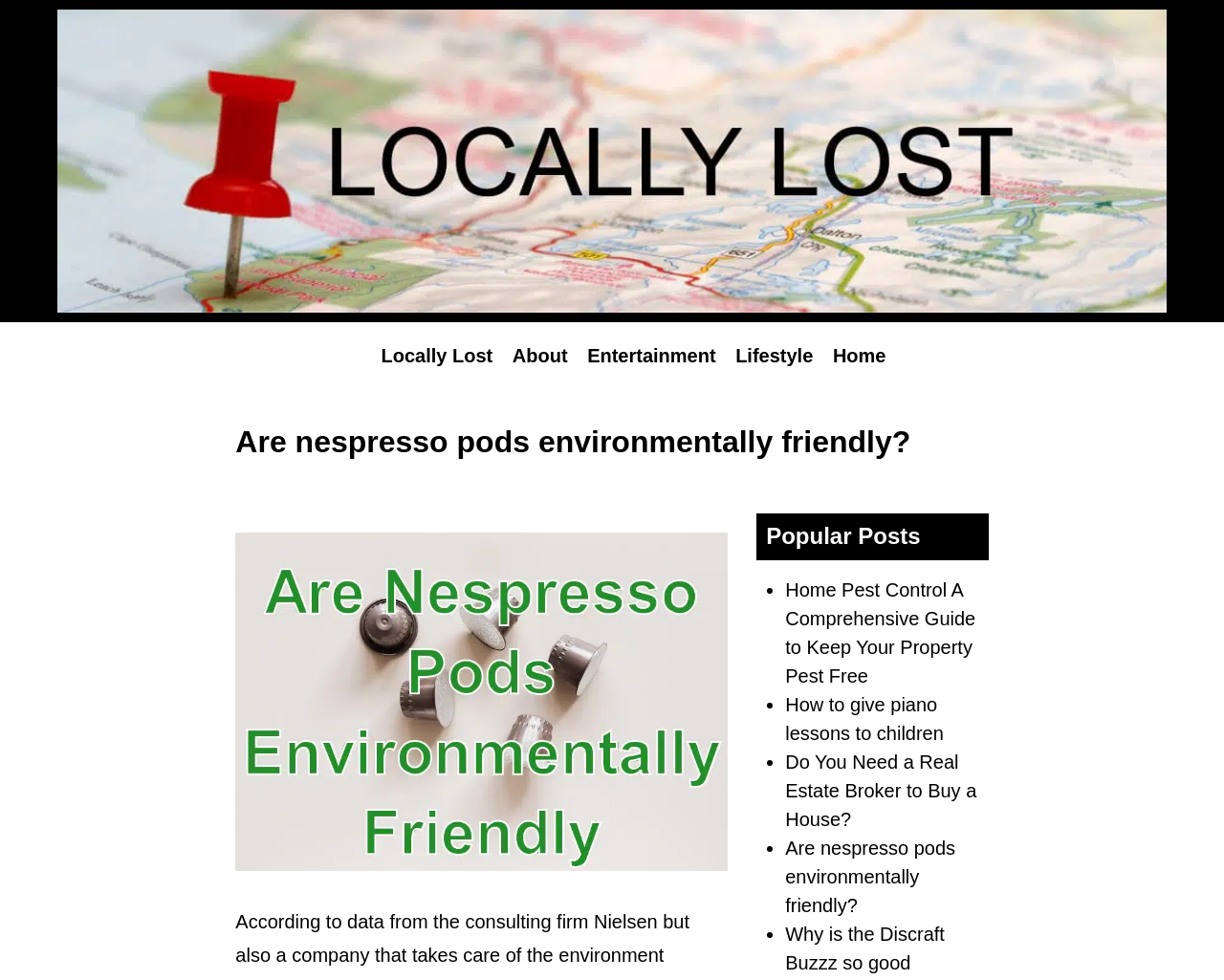Locate the coordinates of the bounding box for the clickable region that fulfills this instruction: "join NYFA".

None